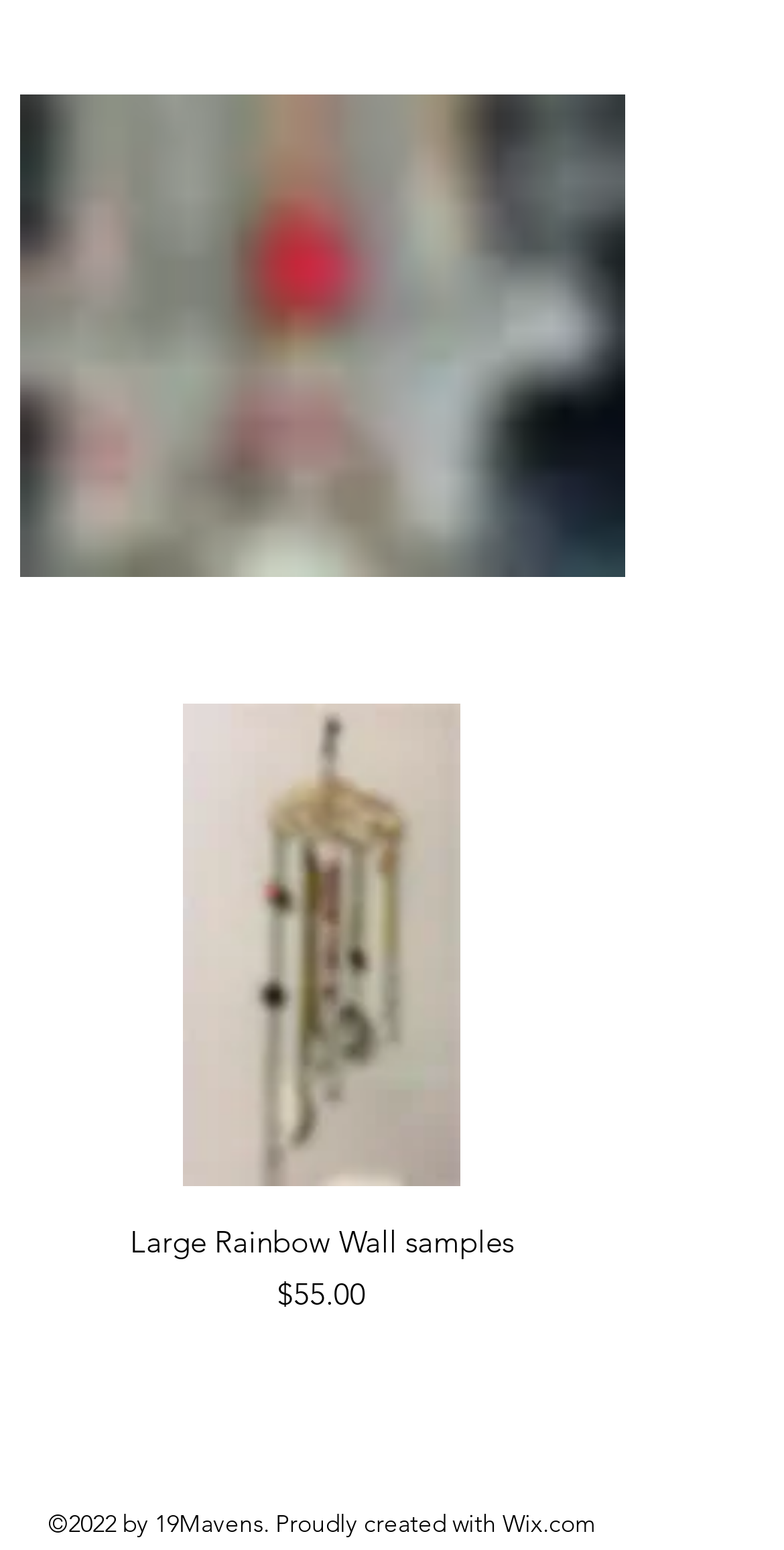Determine the bounding box coordinates for the UI element with the following description: "aria-label="Next Product"". The coordinates should be four float numbers between 0 and 1, represented as [left, top, right, bottom].

[0.759, 0.454, 0.821, 0.485]